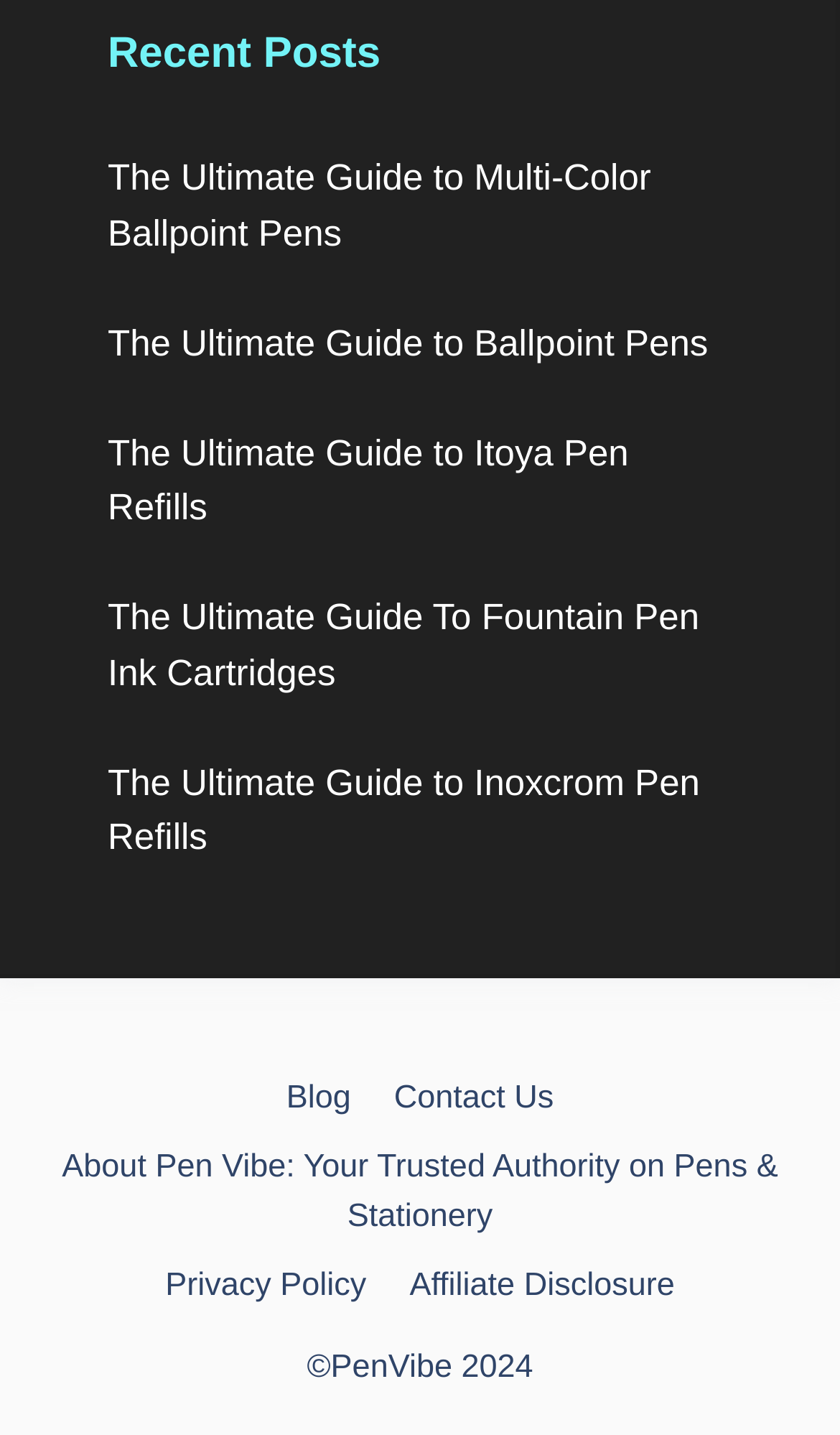Please determine the bounding box coordinates of the section I need to click to accomplish this instruction: "read about pen vibe".

[0.074, 0.801, 0.926, 0.86]